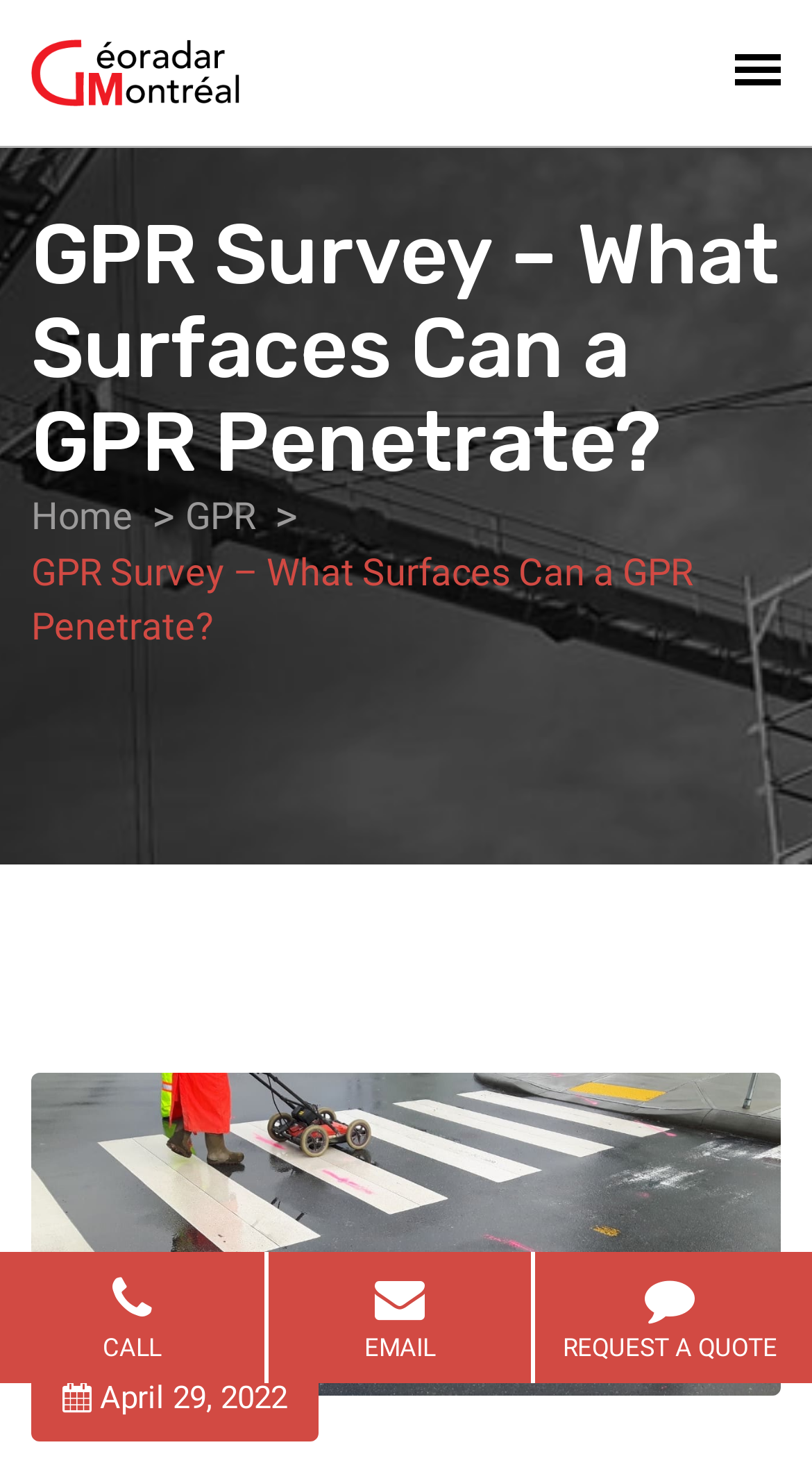Based on the image, please respond to the question with as much detail as possible:
How can you contact the company?

The contact information can be found at the bottom of the webpage, where there are three links: 'CALL', 'EMAIL', and 'REQUEST A QUOTE'.